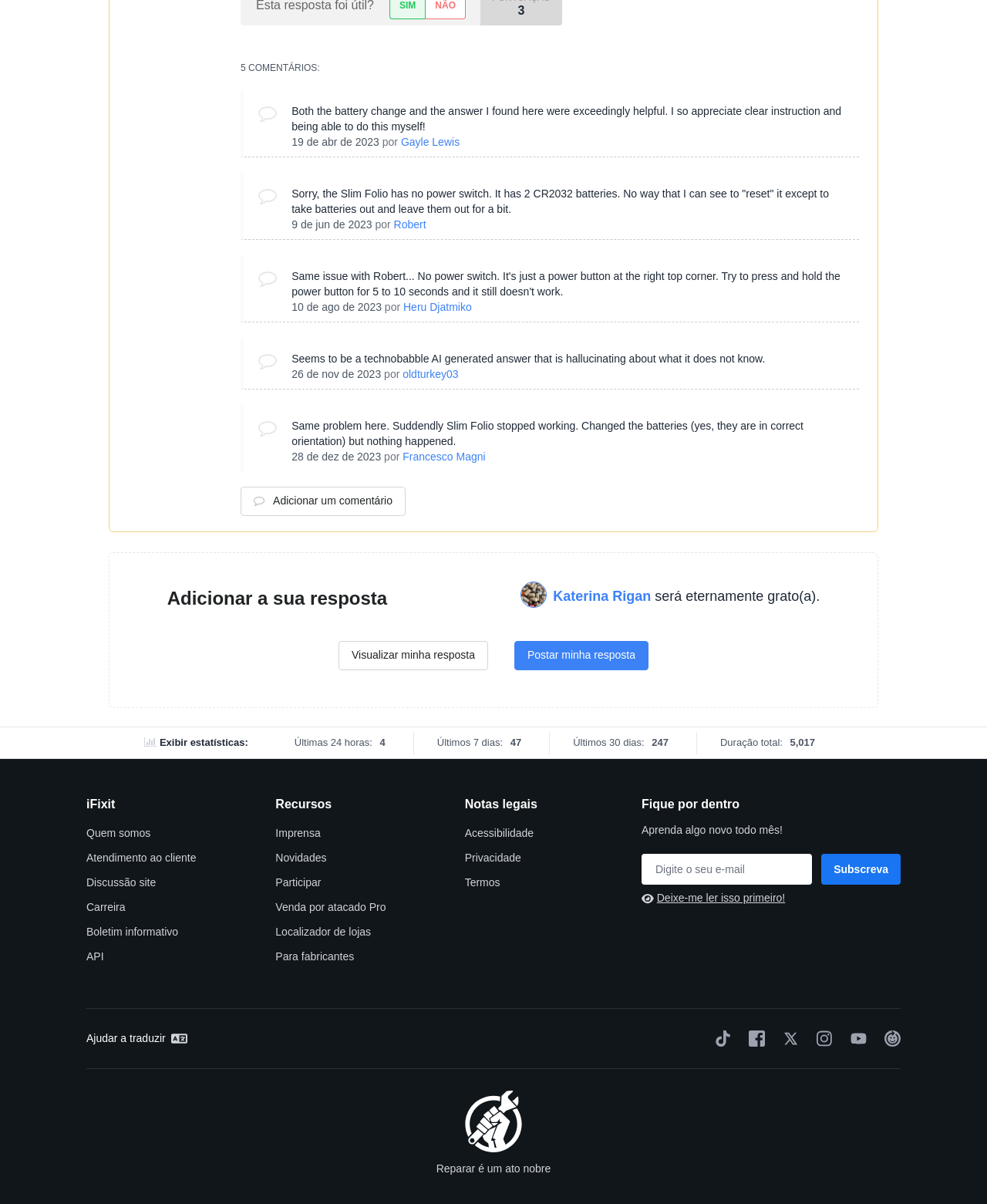Provide the bounding box coordinates of the HTML element described by the text: "26 de nov de 2023". The coordinates should be in the format [left, top, right, bottom] with values between 0 and 1.

[0.295, 0.306, 0.386, 0.316]